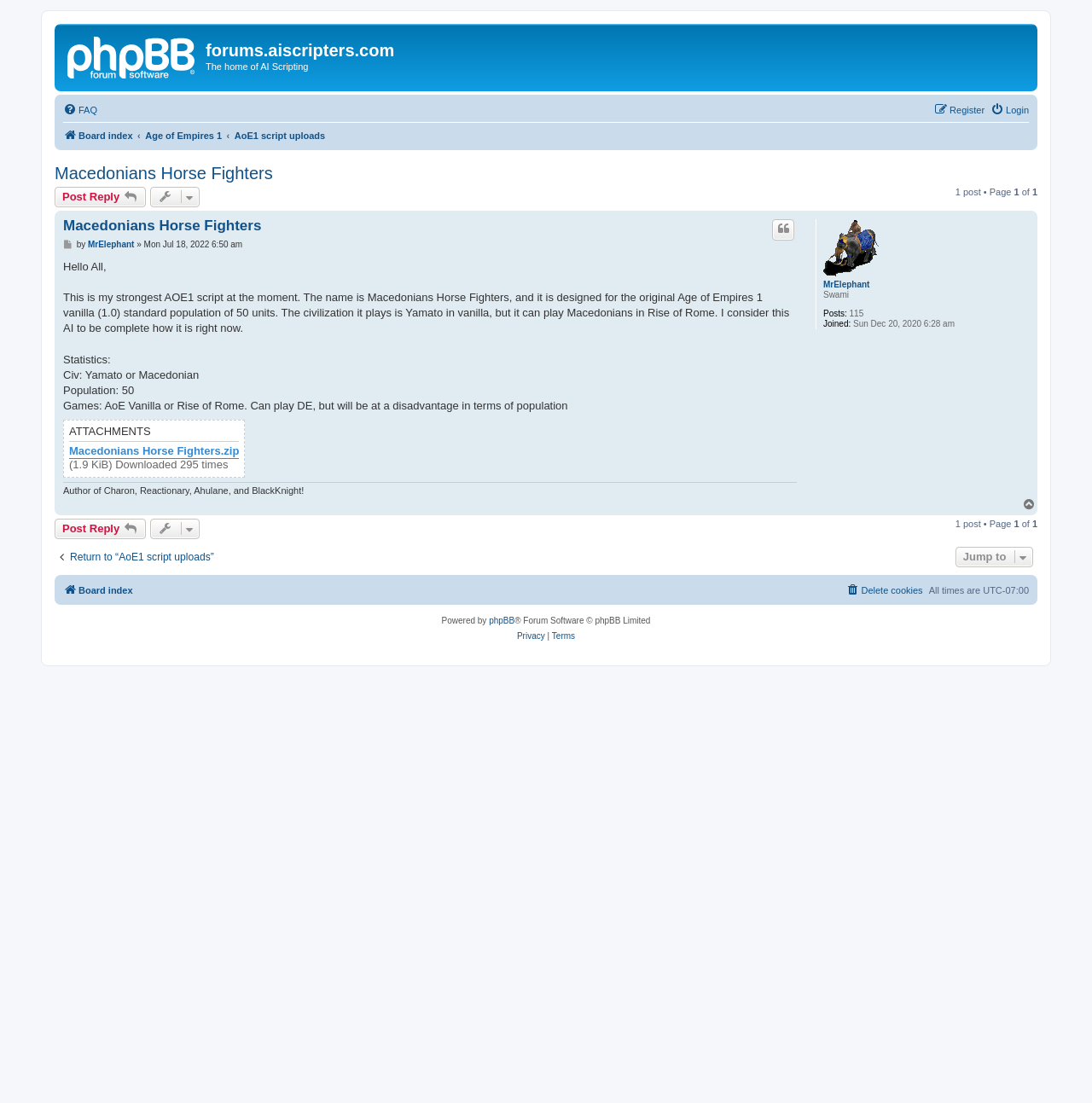Locate the bounding box coordinates of the element that should be clicked to execute the following instruction: "Post a reply to the topic".

[0.05, 0.17, 0.133, 0.188]